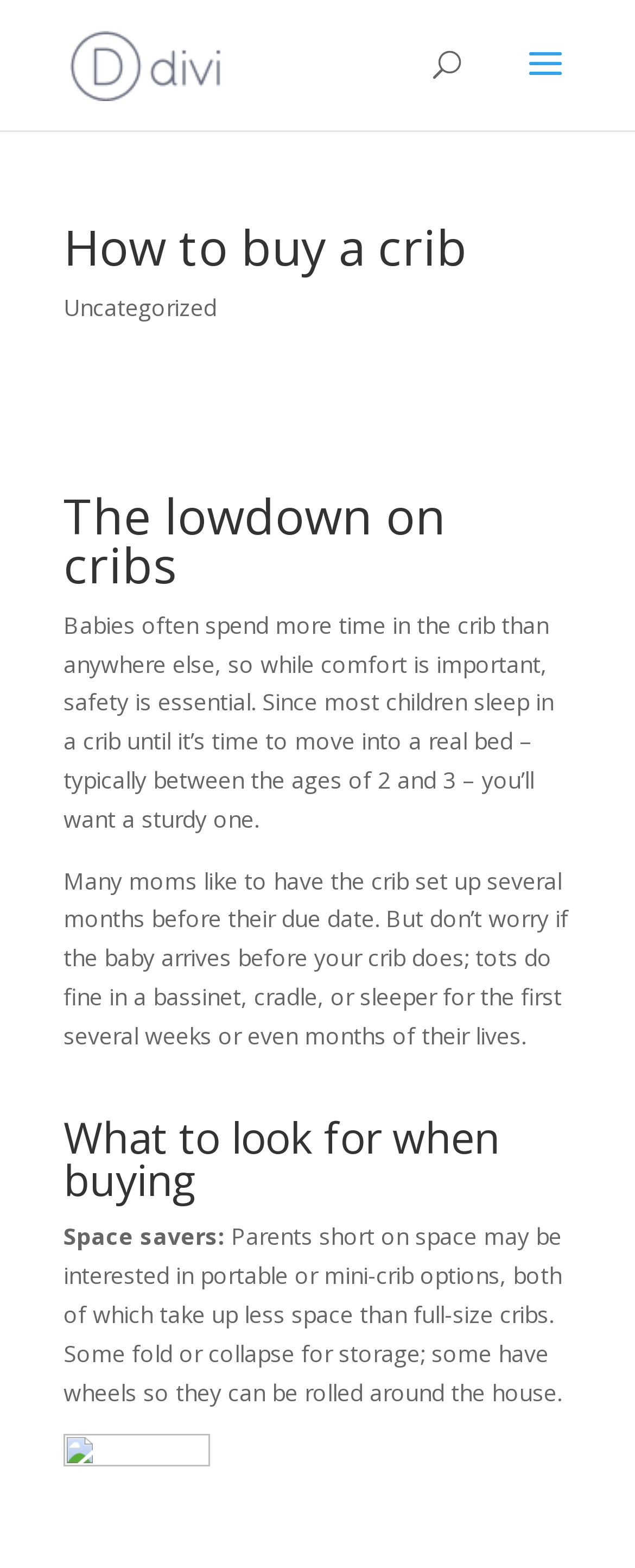How long do children typically use a crib?
We need a detailed and meticulous answer to the question.

According to the webpage, children typically sleep in a crib until it's time to move into a real bed, which is usually between the ages of 2 and 3.